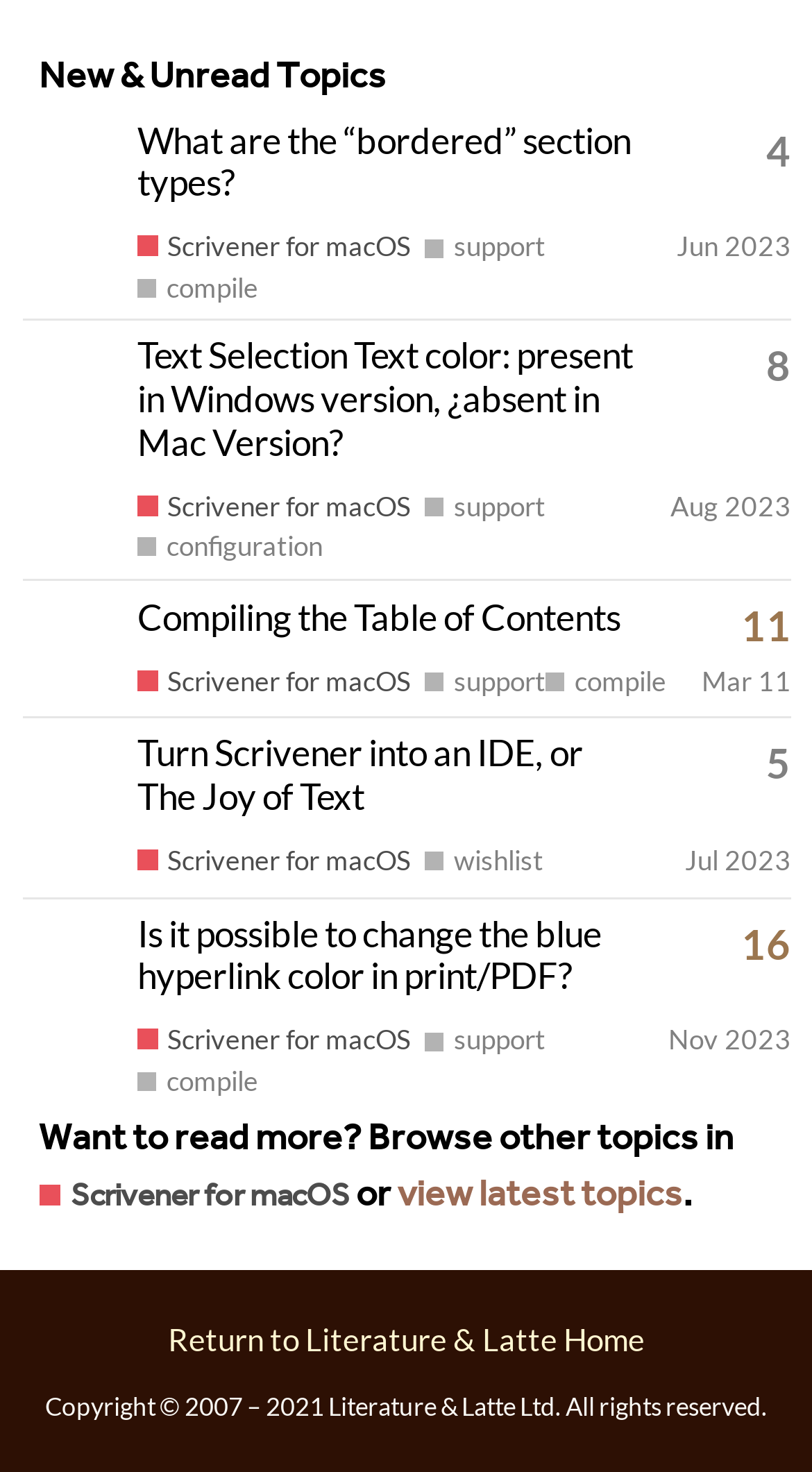Please find the bounding box for the following UI element description. Provide the coordinates in (top-left x, top-left y, bottom-right x, bottom-right y) format, with values between 0 and 1: Scrivener for macOS

[0.169, 0.157, 0.506, 0.179]